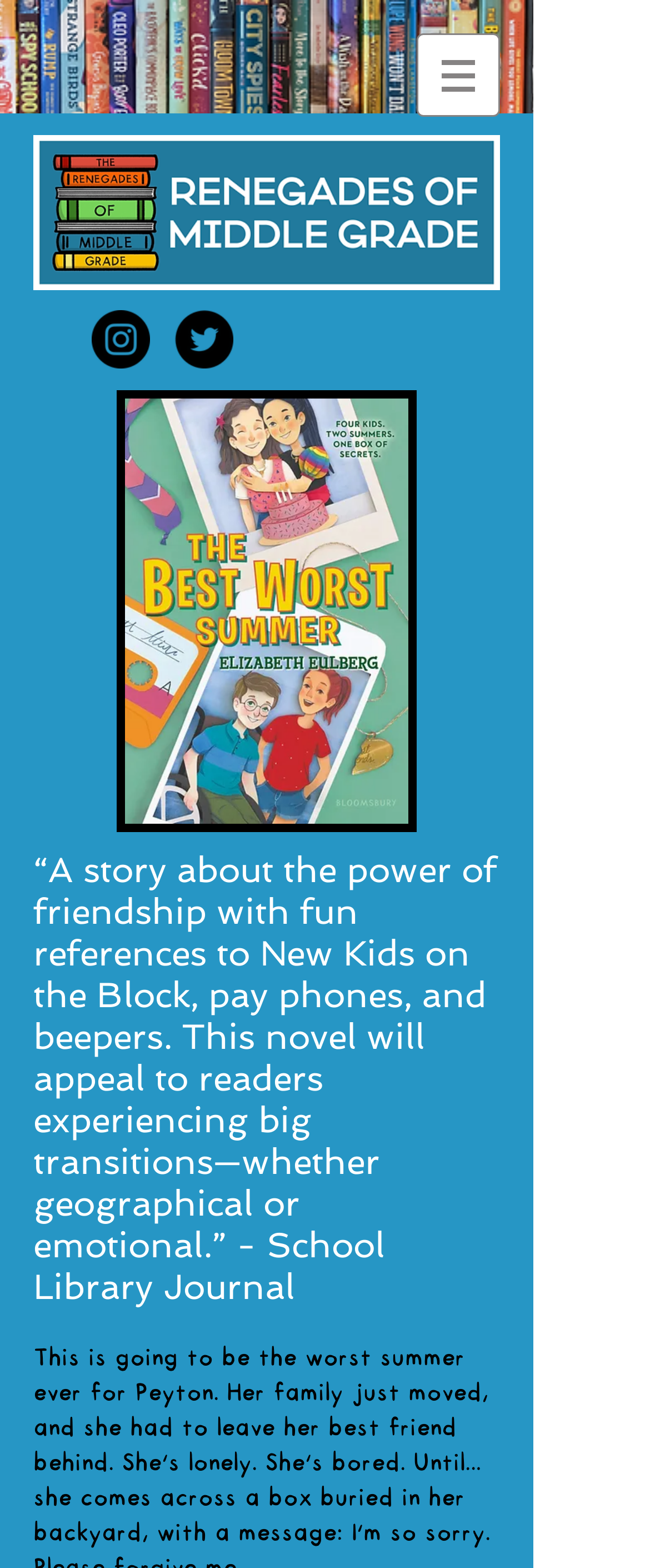Could you please study the image and provide a detailed answer to the question:
What is the name of the book?

Based on the webpage, I can see an image with the text 'Best Worst Summer.jpeg' which suggests that the book being profiled is 'Best Worst Summer'.